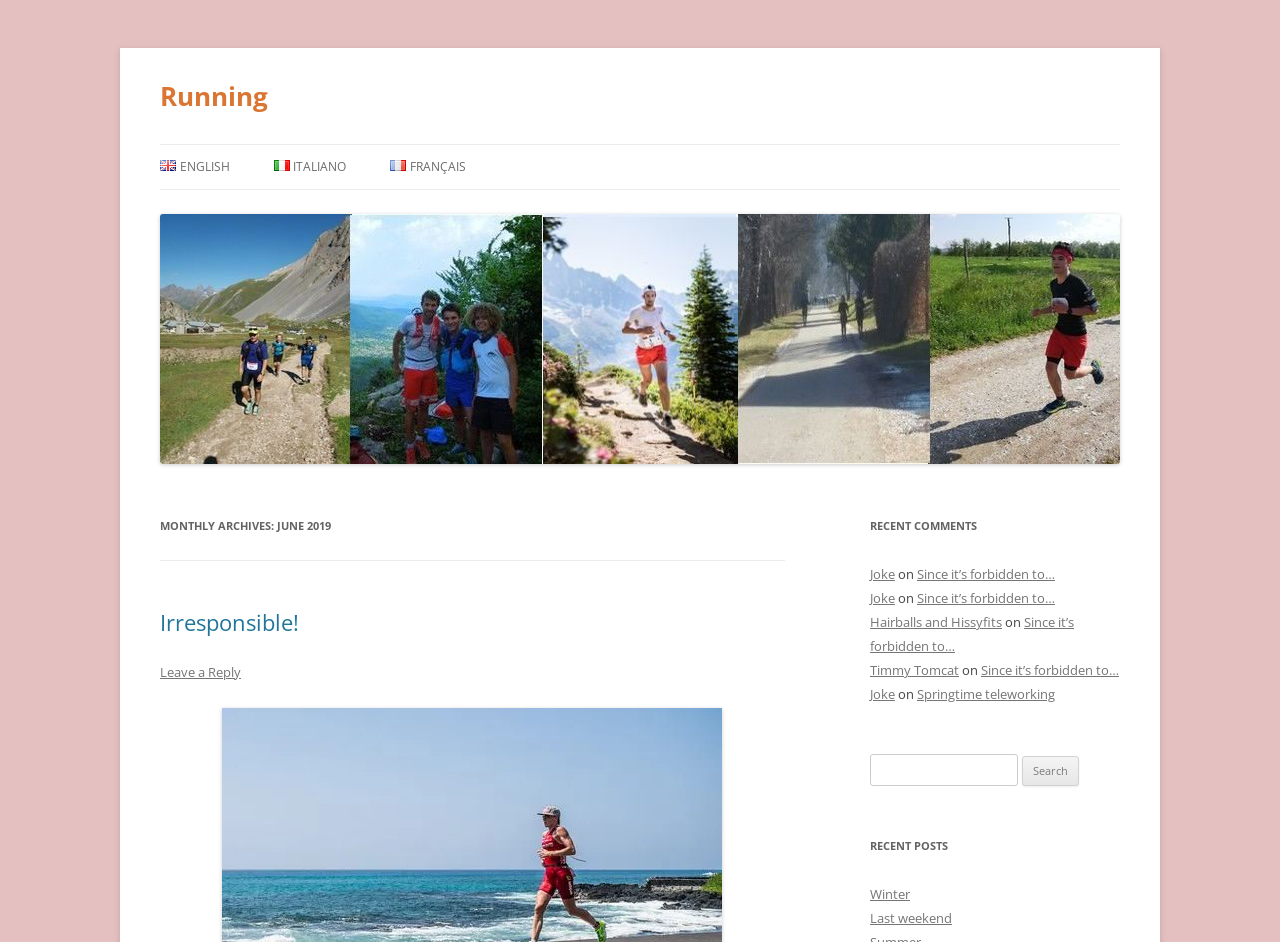Determine the bounding box coordinates of the clickable element to complete this instruction: "Click on the 'Running' link". Provide the coordinates in the format of four float numbers between 0 and 1, [left, top, right, bottom].

[0.125, 0.076, 0.209, 0.127]